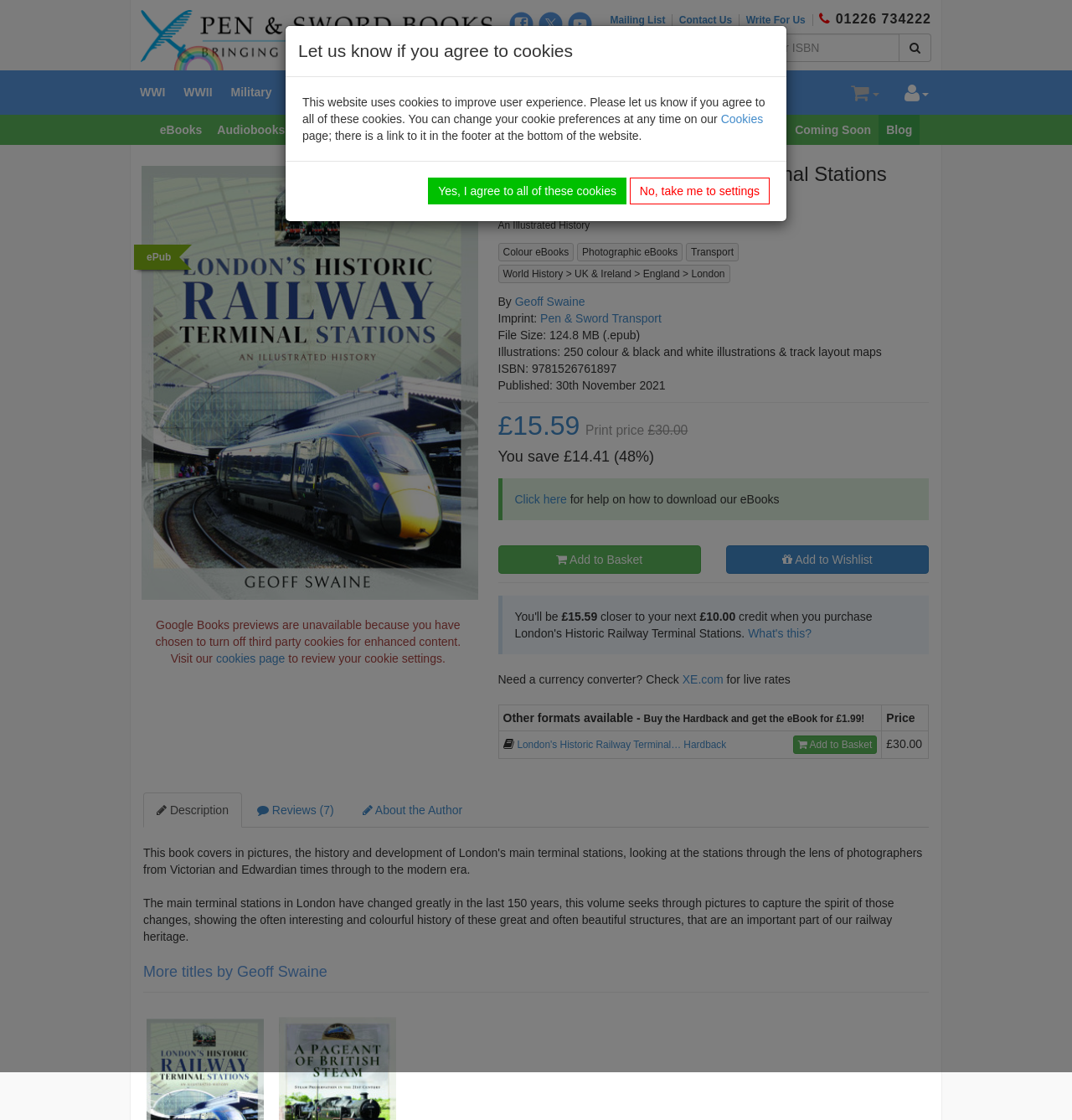Using the format (top-left x, top-left y, bottom-right x, bottom-right y), provide the bounding box coordinates for the described UI element. All values should be floating point numbers between 0 and 1: Audiobooks

[0.196, 0.102, 0.273, 0.129]